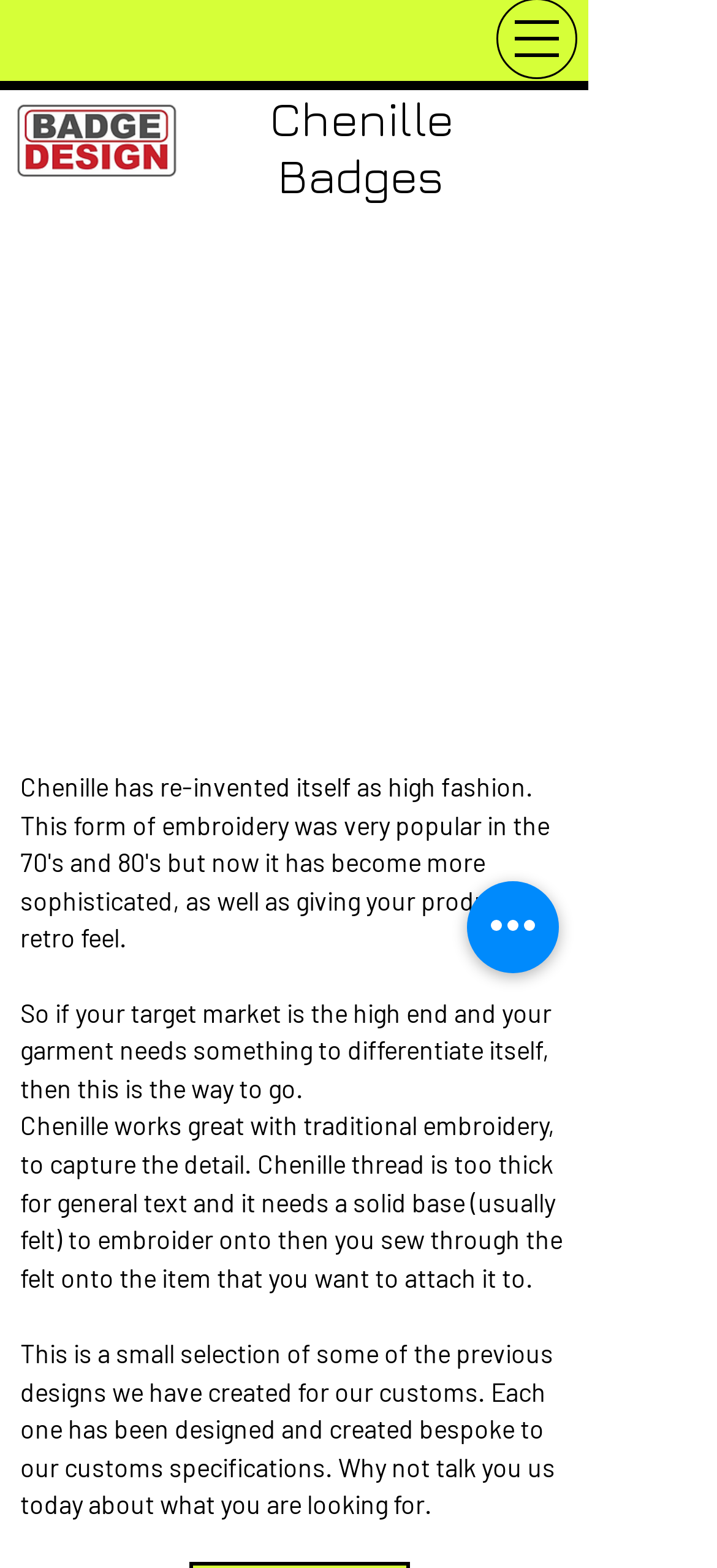Can you give a comprehensive explanation to the question given the content of the image?
What can be combined with Chenille for detailed work?

The webpage states that Chenille works great with traditional embroidery to capture the detail, implying that the two can be combined to achieve intricate designs.